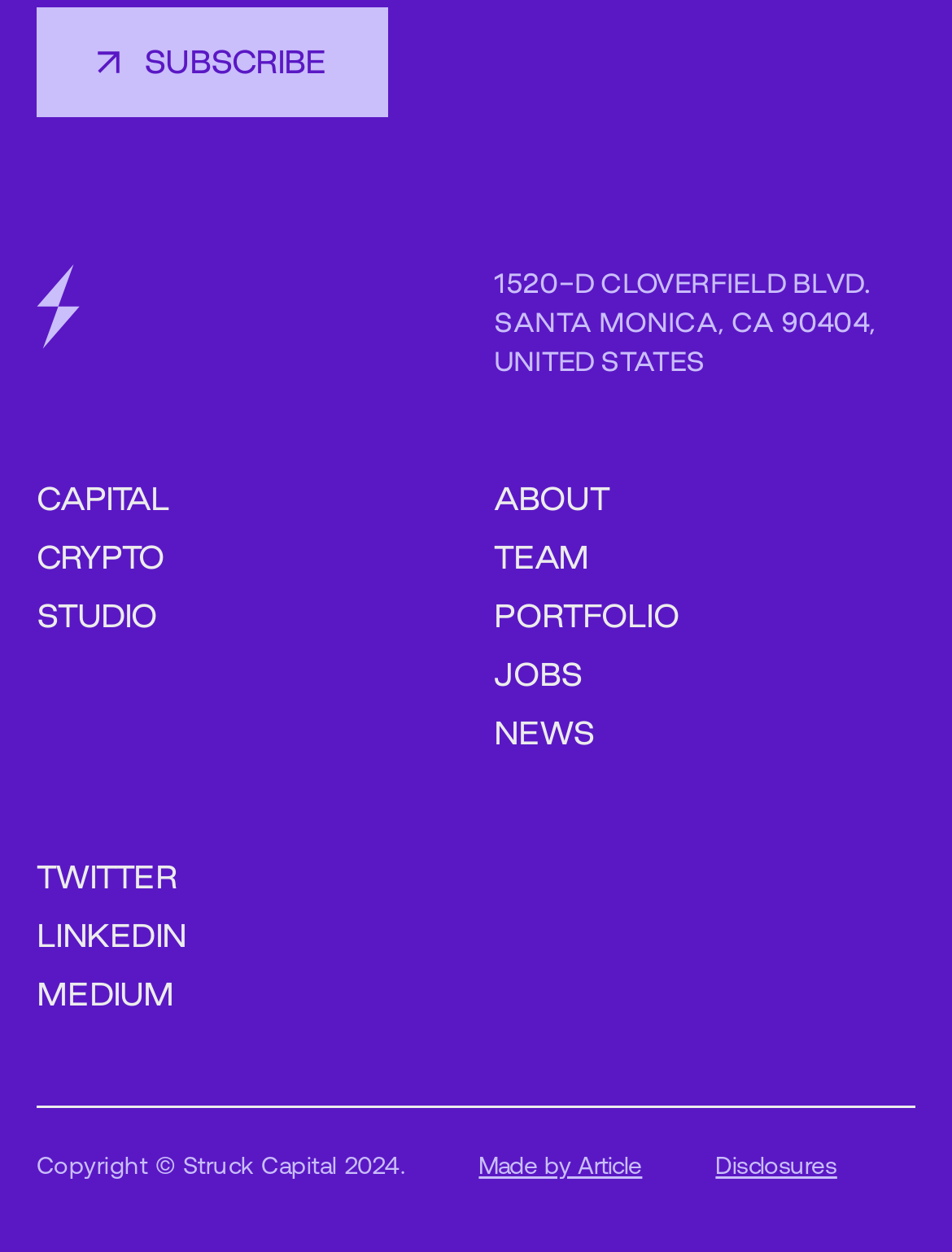Please identify the bounding box coordinates of the region to click in order to complete the given instruction: "Visit Struck Capital". The coordinates should be four float numbers between 0 and 1, i.e., [left, top, right, bottom].

[0.038, 0.21, 0.085, 0.354]